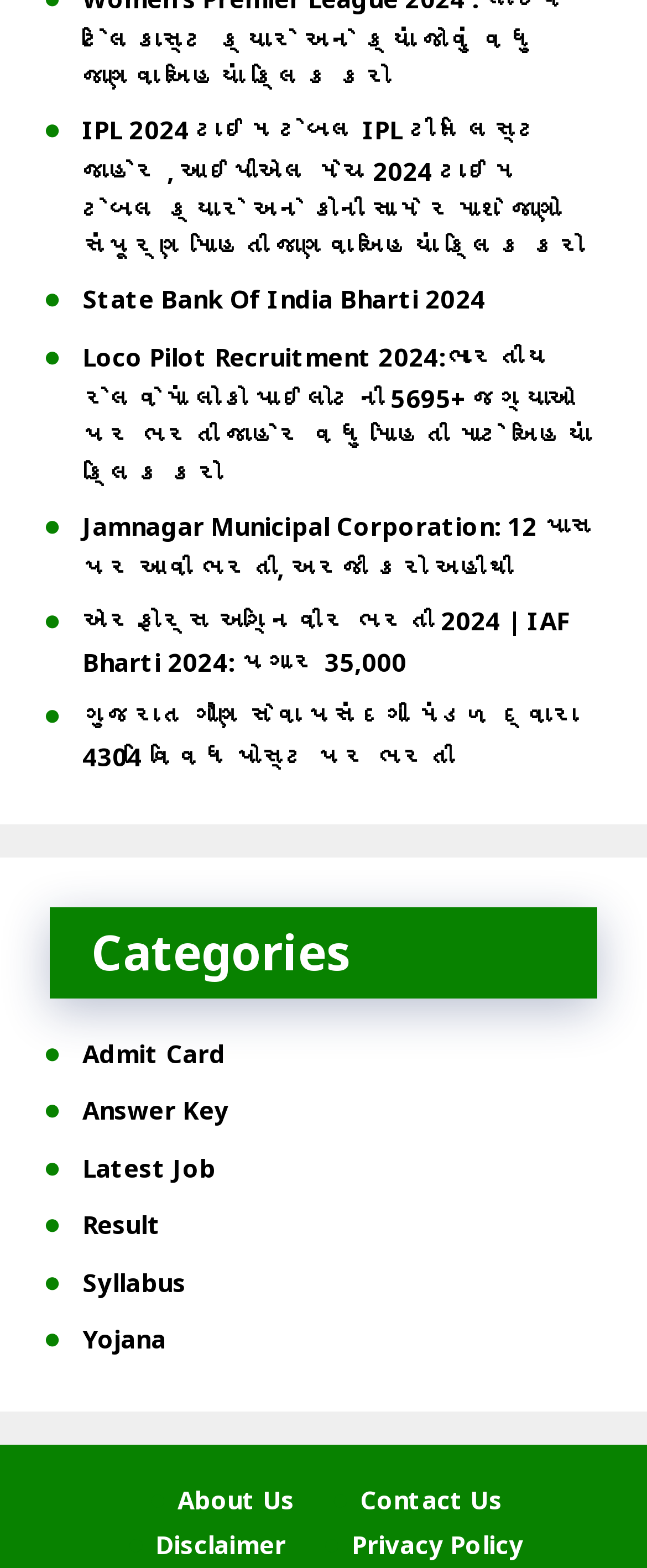Determine the bounding box coordinates of the element's region needed to click to follow the instruction: "View State Bank Of India Bharti 2024 details". Provide these coordinates as four float numbers between 0 and 1, formatted as [left, top, right, bottom].

[0.127, 0.18, 0.75, 0.201]